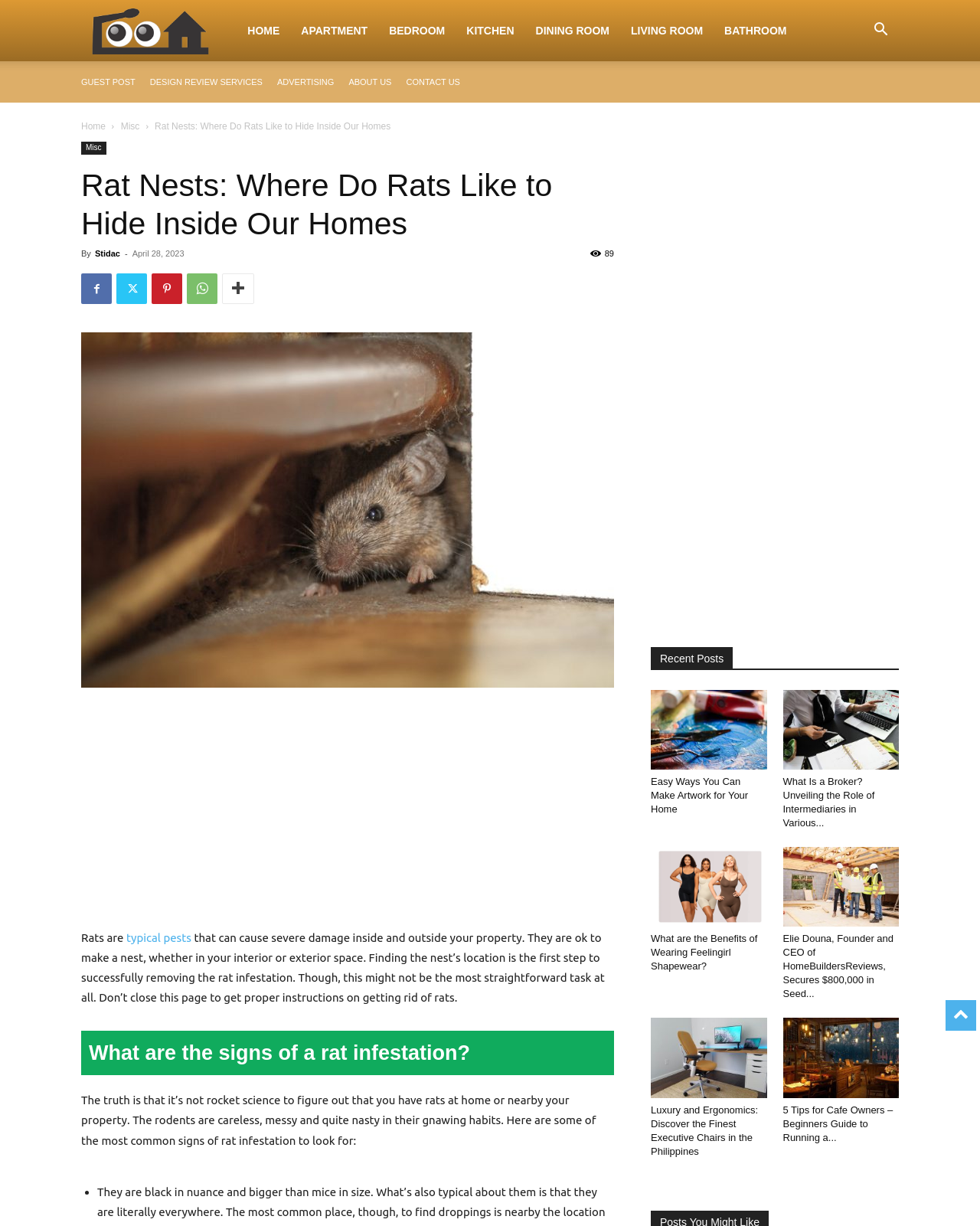Determine the bounding box coordinates of the UI element that matches the following description: "About Us". The coordinates should be four float numbers between 0 and 1 in the format [left, top, right, bottom].

[0.356, 0.063, 0.4, 0.071]